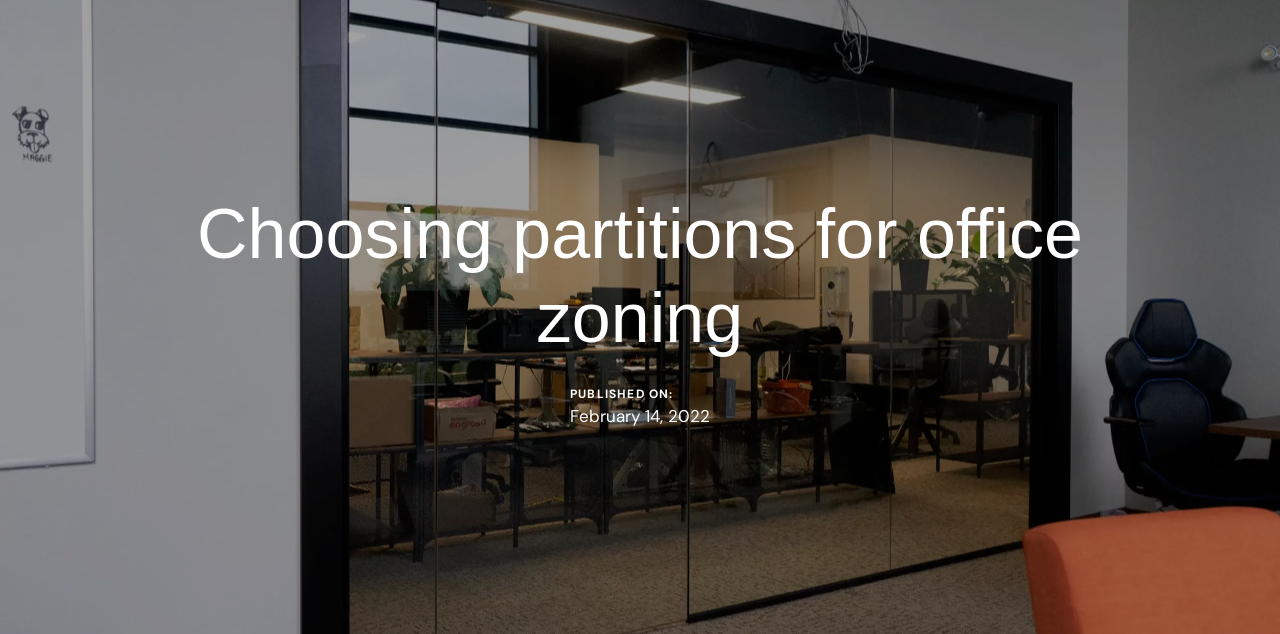Please give a one-word or short phrase response to the following question: 
When was this topic addressed?

February 14, 2022